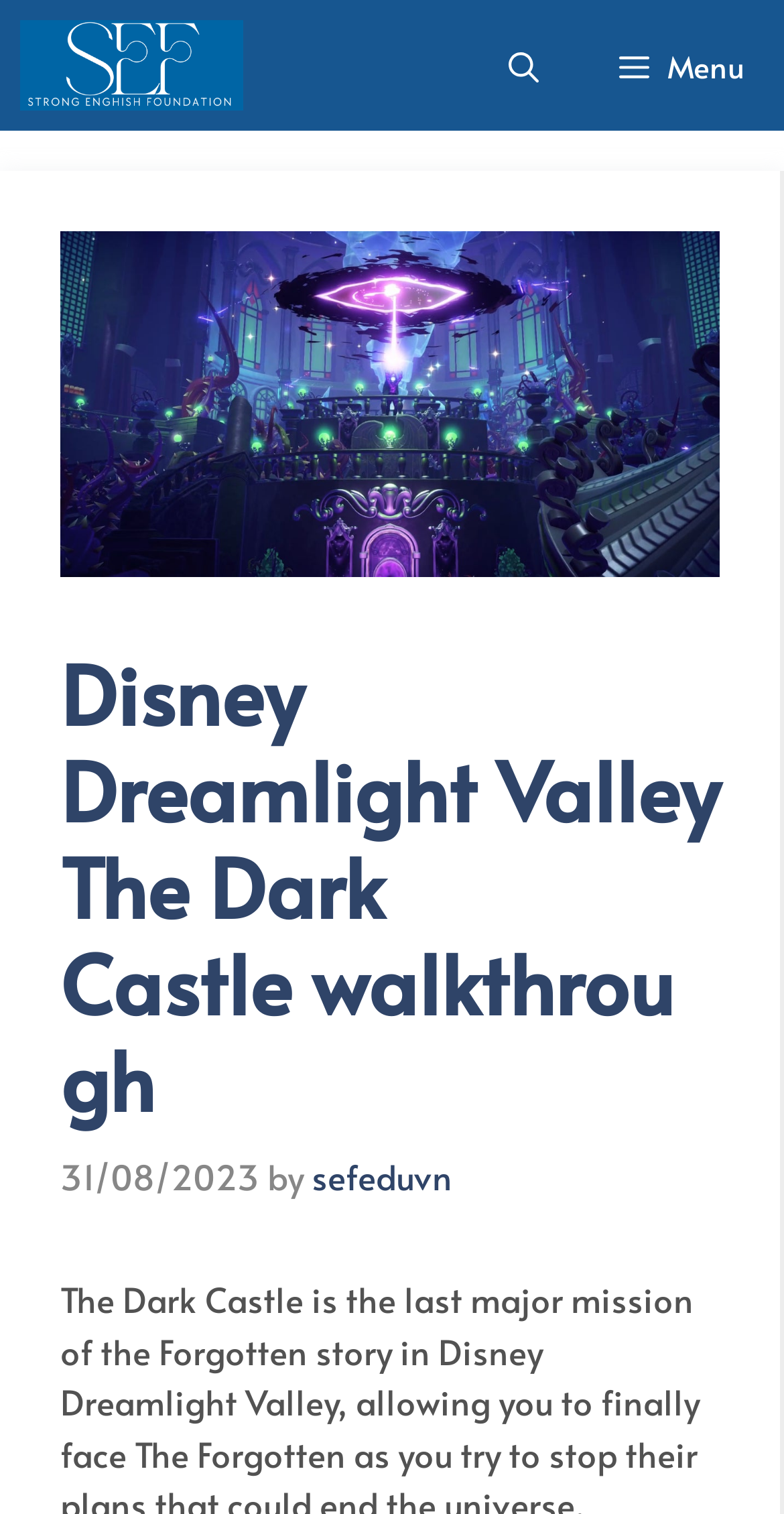Based on the image, please respond to the question with as much detail as possible:
When was the walkthrough published?

I found the answer by looking at the time element, which contains a static text with the date '31/08/2023', indicating the publication date of the walkthrough.